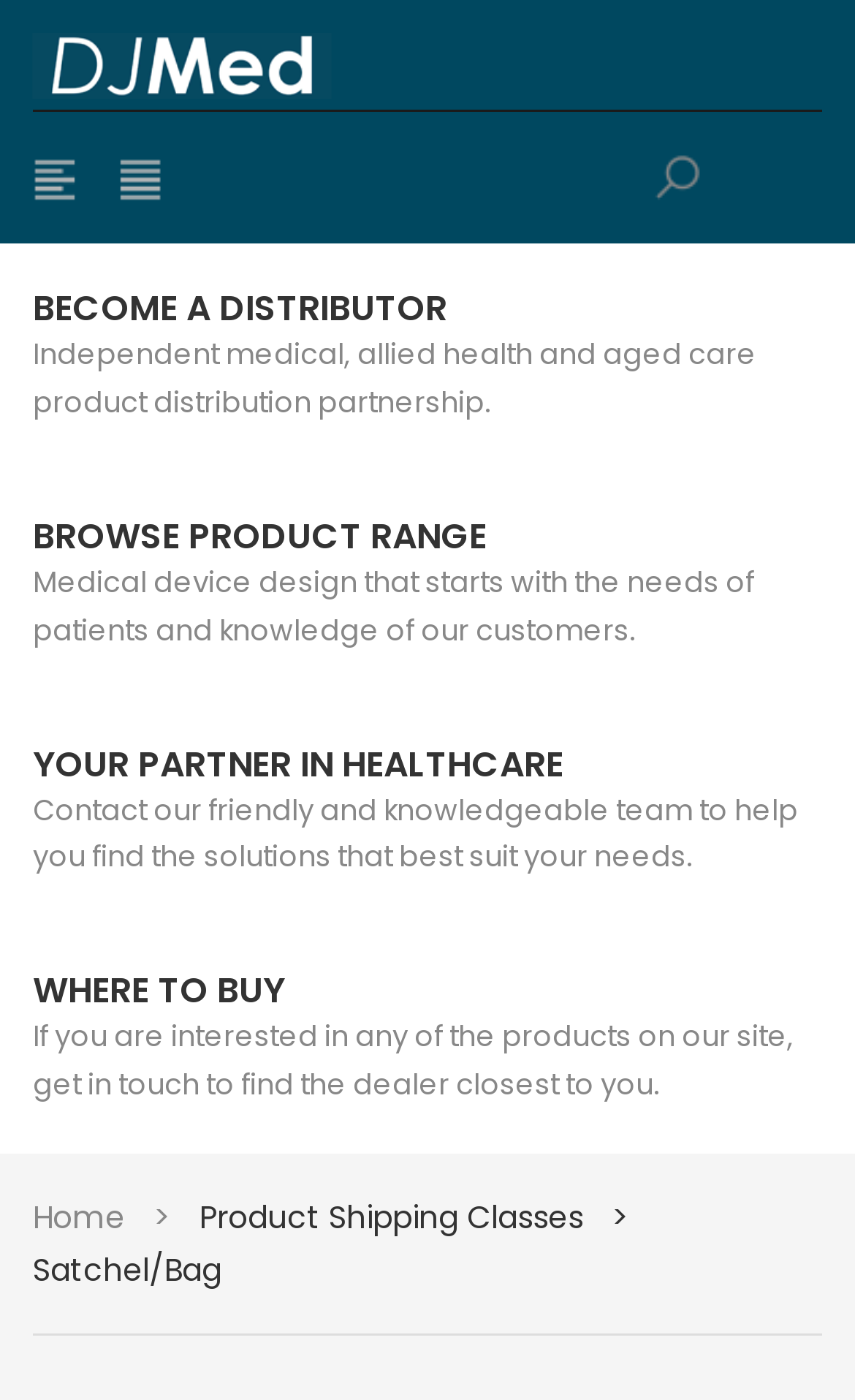Locate the bounding box of the user interface element based on this description: "Your Partner in Healthcare".

[0.038, 0.527, 0.659, 0.563]